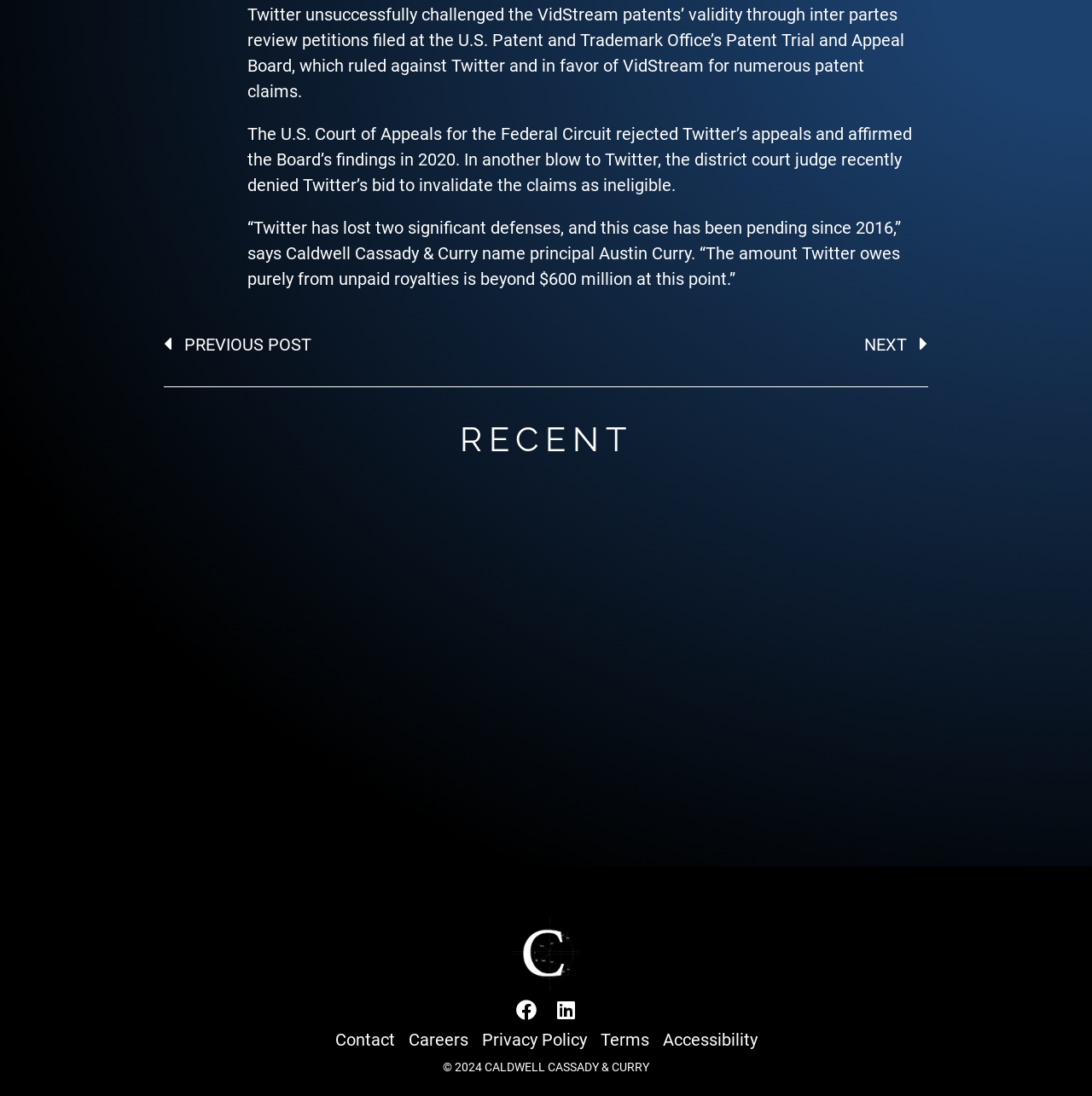Analyze the image and give a detailed response to the question:
What is the year of the copyright notice?

The copyright notice at the bottom of the page mentions the year 2024, indicating that the content is copyrighted by Caldwell Cassady & Curry until that year.